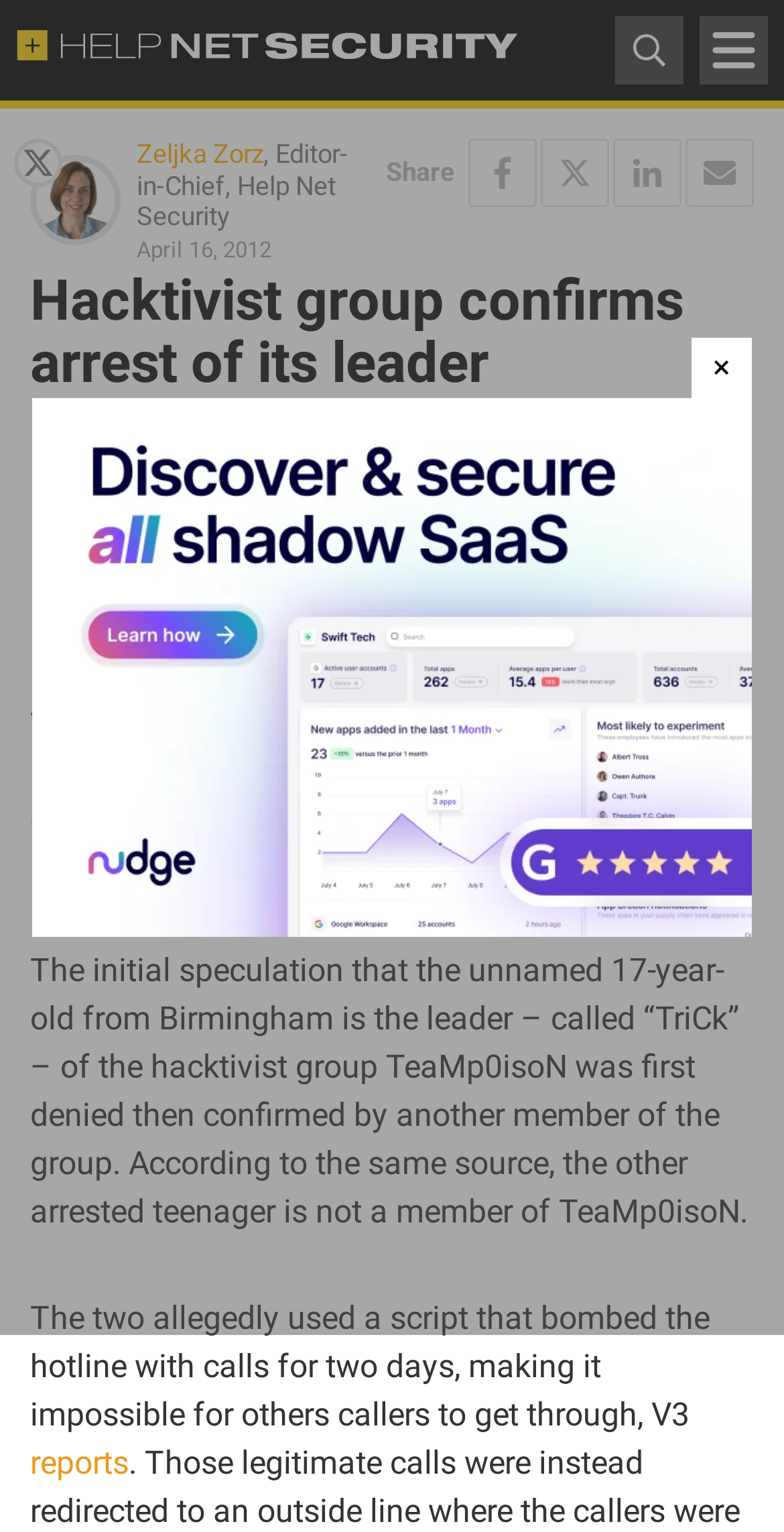What is the date of the article?
Based on the image content, provide your answer in one word or a short phrase.

April 16, 2012